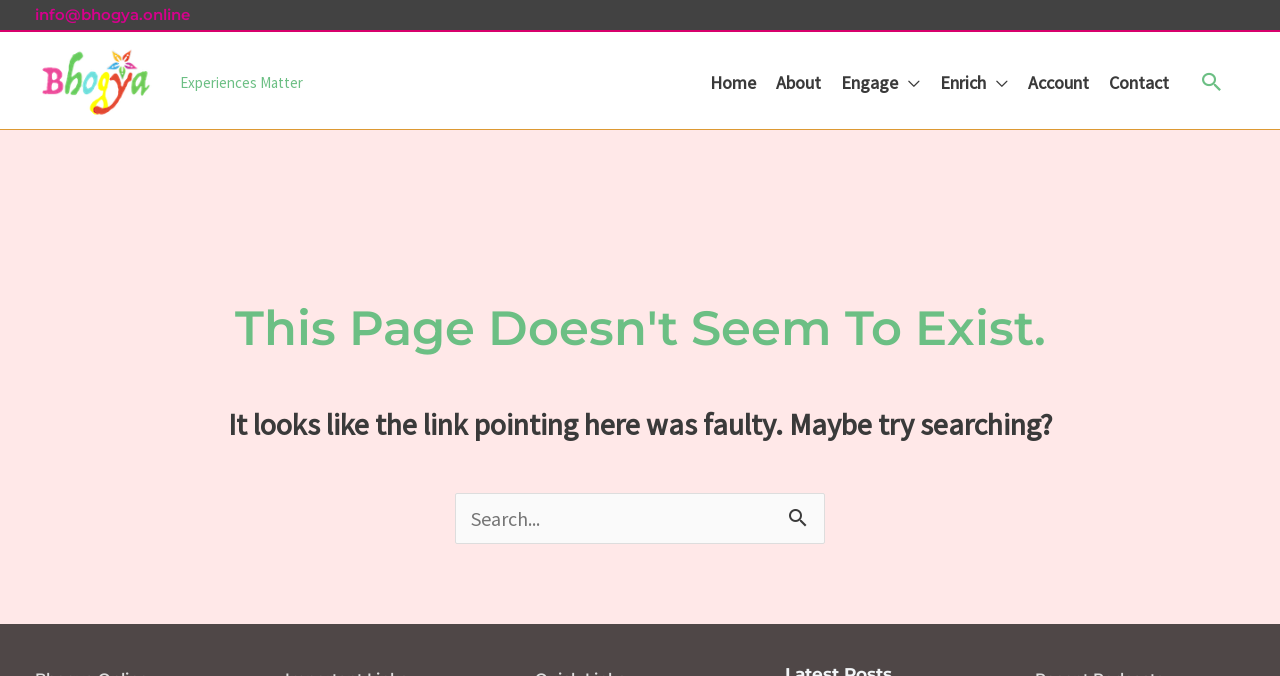Using the format (top-left x, top-left y, bottom-right x, bottom-right y), and given the element description, identify the bounding box coordinates within the screenshot: Home

[0.547, 0.055, 0.598, 0.191]